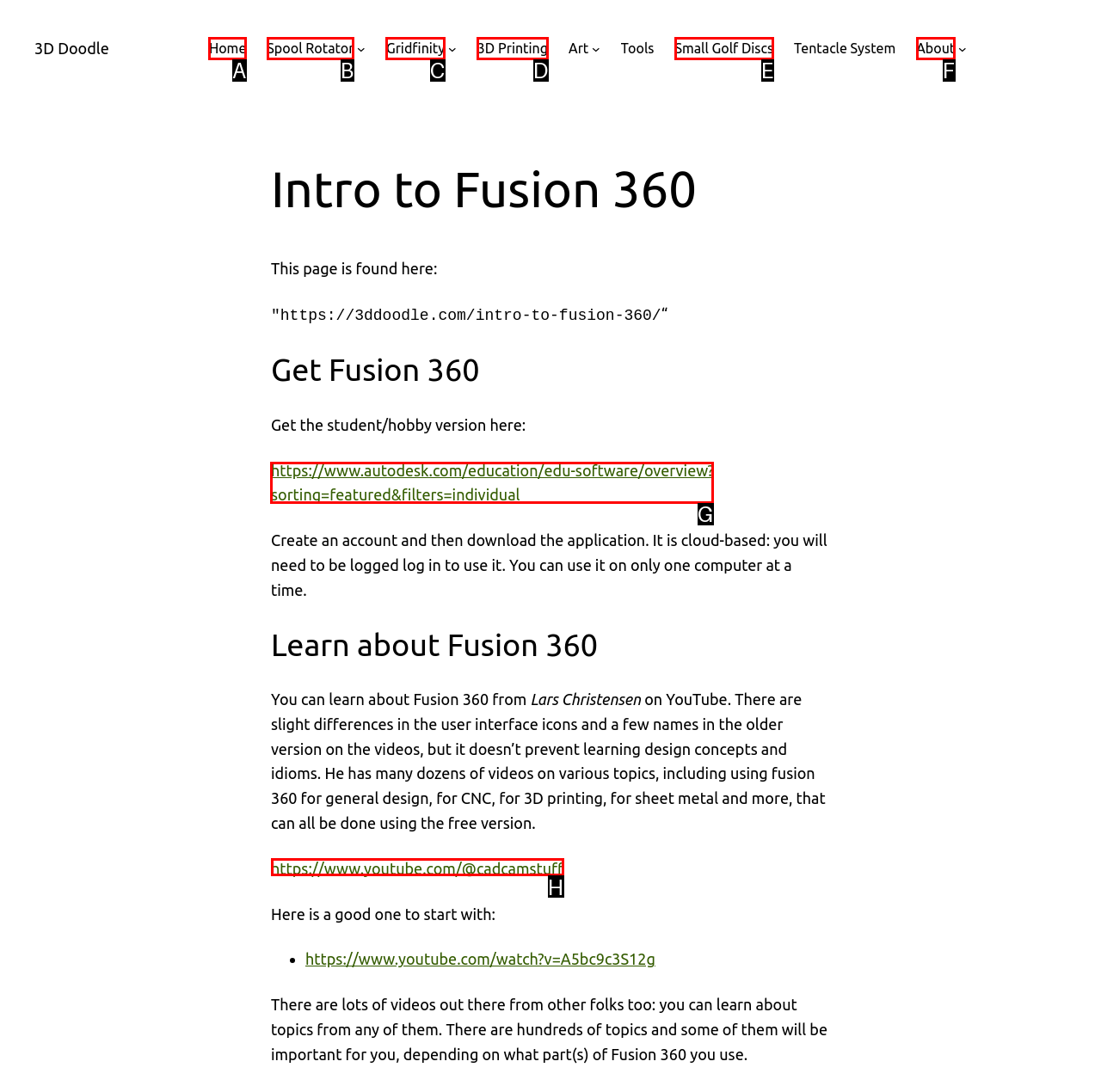Select the letter of the element you need to click to complete this task: Click on the 'Get Fusion 360' link
Answer using the letter from the specified choices.

G